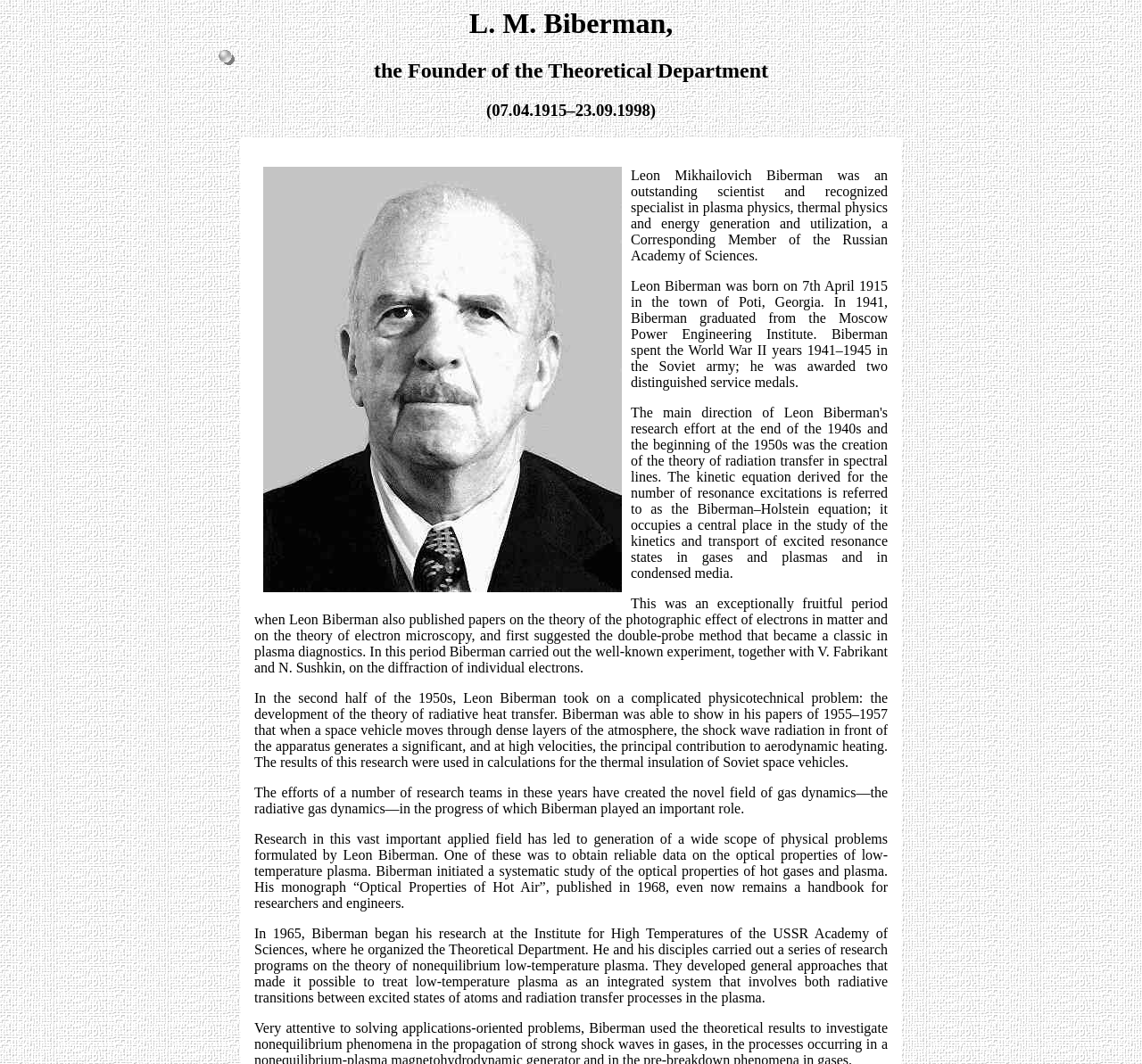Generate a comprehensive caption for the webpage you are viewing.

The webpage is dedicated to L.M. Biberman, a renowned scientist. At the top, there is a heading that reads "На главную страницу отдела.L. M. Biberman" with an image beside it. Below this, there is another heading that describes Biberman as the founder of the Theoretical Department. His birth and death dates are mentioned in a separate heading below.

To the right of the dates, there is a large image of L.M. Biberman. Below the image, there is a brief biography of Biberman, which describes him as an outstanding scientist and specialist in plasma physics, thermal physics, and energy generation and utilization. The text also mentions his membership in the Russian Academy of Sciences.

The biography is followed by a series of paragraphs that describe Biberman's life and achievements. The first paragraph mentions his birthplace and education. The second paragraph describes his work during World War II and his research on the theory of the photographic effect of electrons in matter and the theory of electron microscopy.

The subsequent paragraphs detail Biberman's research on radiative heat transfer, his work on the development of the theory of radiative heat transfer, and his contributions to the field of gas dynamics. The text also mentions his monograph "Optical Properties of Hot Air" and his research at the Institute for High Temperatures of the USSR Academy of Sciences.

Overall, the webpage provides a detailed account of L.M. Biberman's life, achievements, and contributions to the field of science.